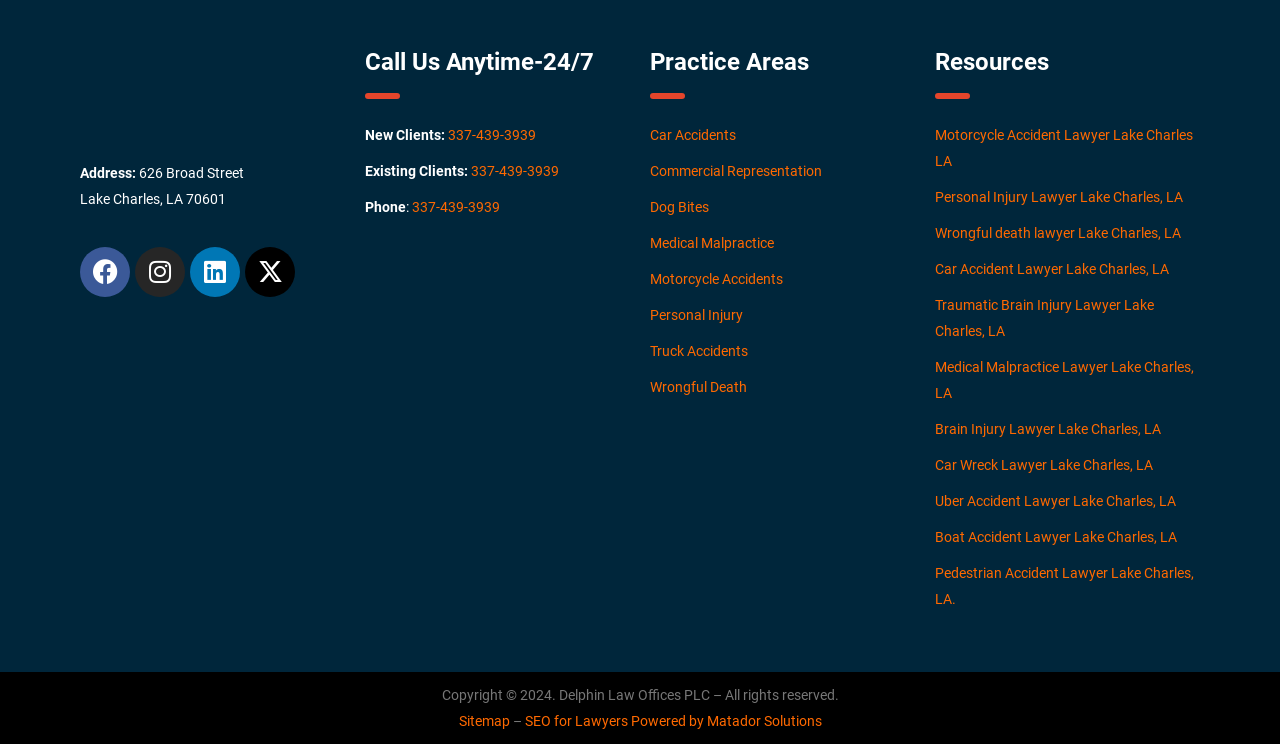What is the copyright information of the webpage?
Refer to the image and offer an in-depth and detailed answer to the question.

The copyright information of the webpage can be found at the bottom of the webpage, where it is displayed as 'Copyright 2024. Delphin Law Offices PLC – All rights reserved'.